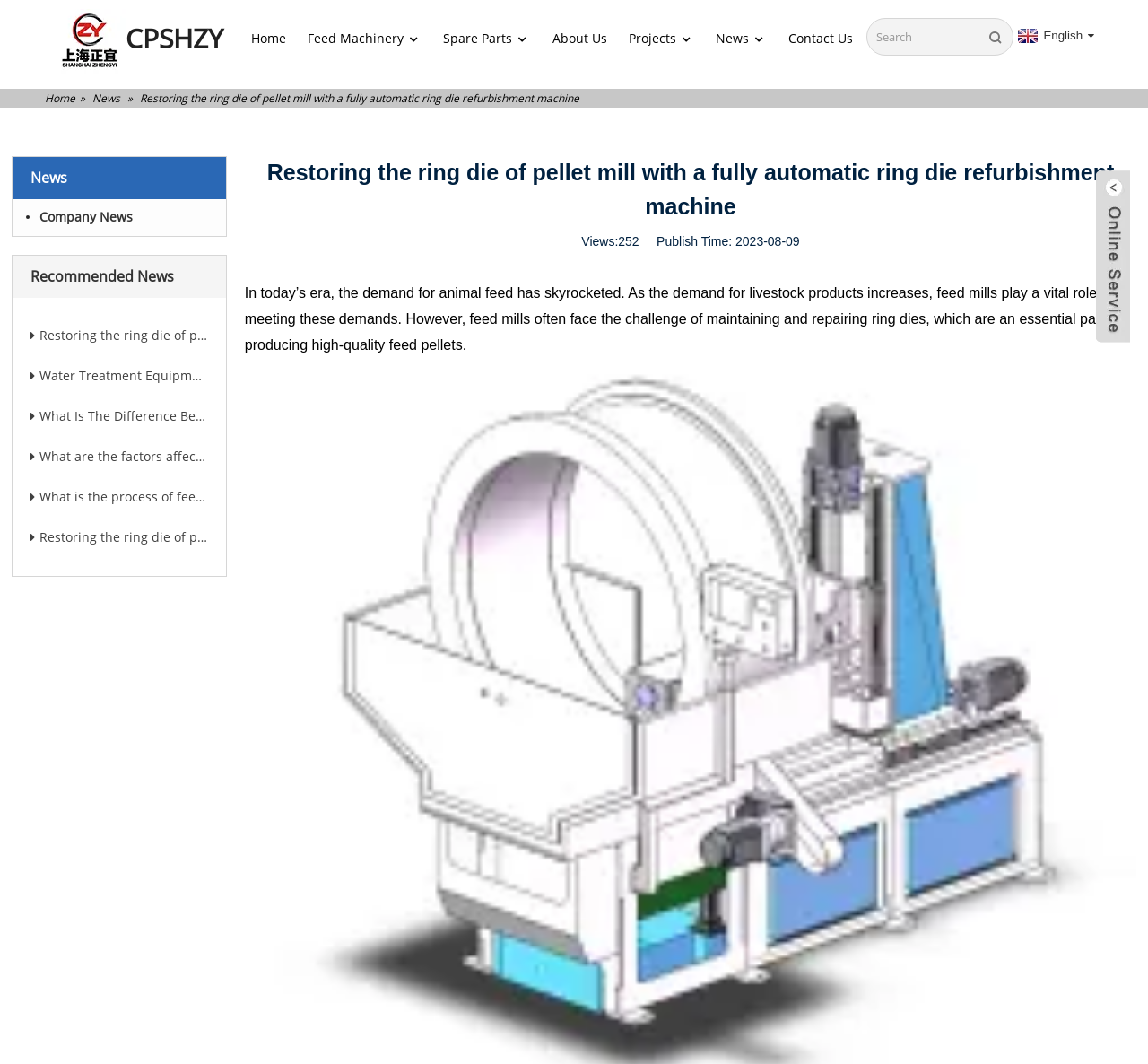Give a detailed account of the webpage.

The webpage is about a fully automatic ring die refurbishment machine for feed mills. At the top left, there is a logo of "Zhengyi" with a link to the company's website. Next to the logo, there is a heading "CPSHZY". 

On the top navigation bar, there are several links, including "Home", "Feed Machinery", "Spare Parts", "About Us", "Projects", "News", and "Contact Us". 

On the right side of the navigation bar, there is a search box with a button. Next to the search box, there is a link to switch the language to English.

Below the navigation bar, there are two columns of content. On the left side, there are links to "Home" and "News", followed by a heading "News" and several links to news articles, including "Company News" and "Recommended News". 

On the right side, there is a main article titled "Restoring the ring die of pellet mill with a fully automatic ring die refurbishment machine". The article has a heading, followed by a brief introduction to the importance of feed mills and the challenge of maintaining and repairing ring dies. 

Below the introduction, there is an image related to the article. The article continues with more text, but it is not shown in the accessibility tree. 

At the bottom of the article, there are some metadata, including the number of views (252) and the publish time (2023-08-09).